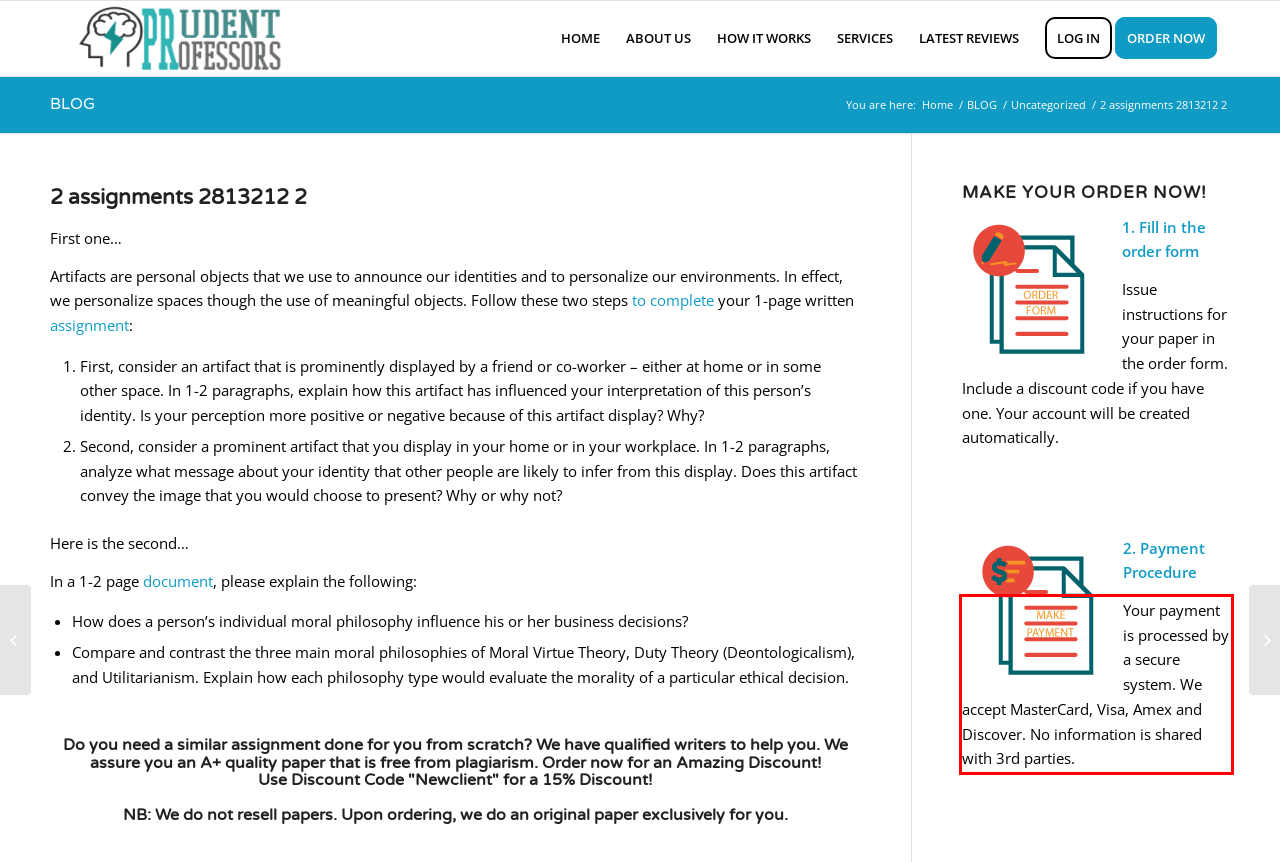Please look at the screenshot provided and find the red bounding box. Extract the text content contained within this bounding box.

Your payment is processed by a secure system. We accept MasterCard, Visa, Amex and Discover. No information is shared with 3rd parties.